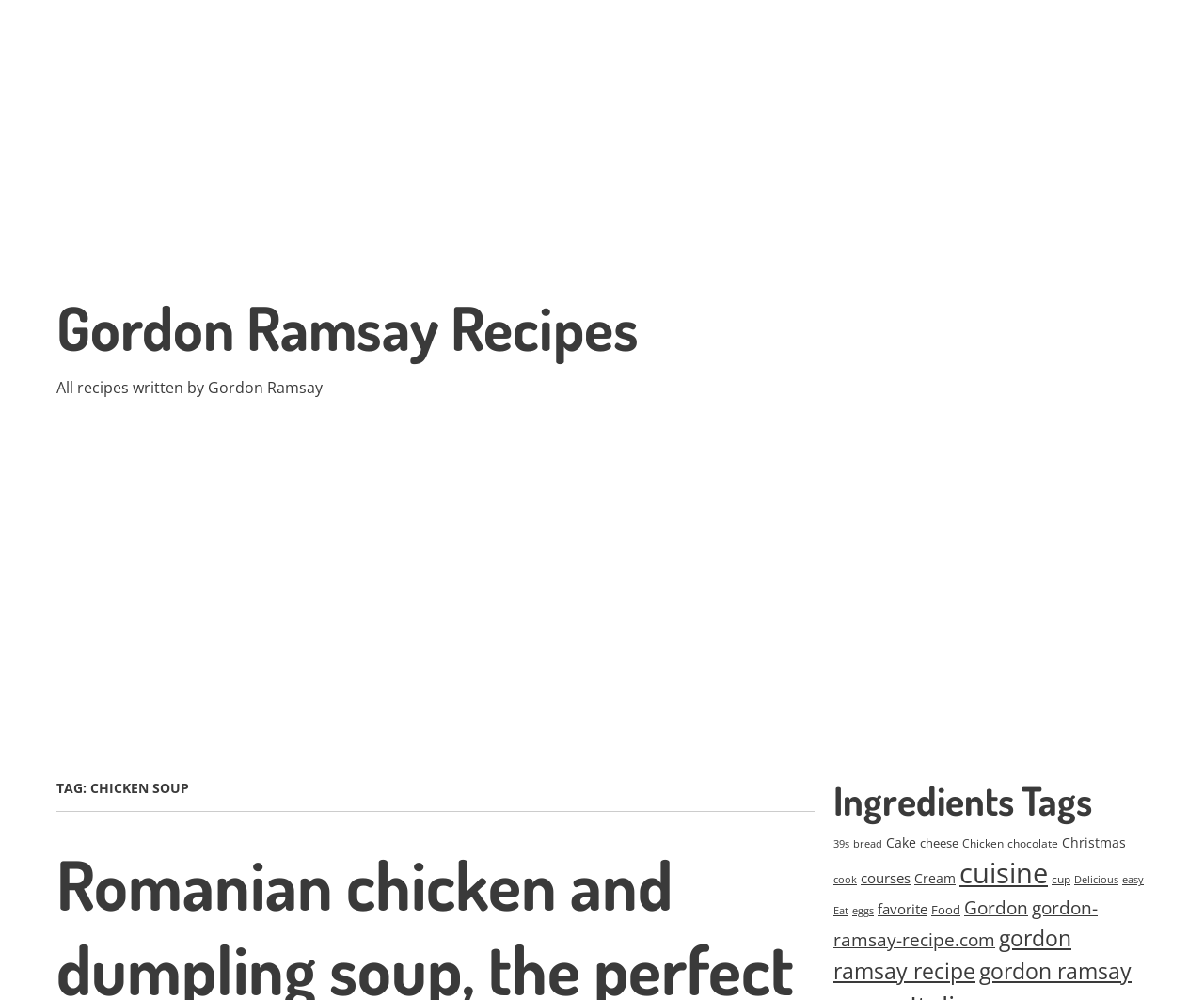Answer this question using a single word or a brief phrase:
What is the name of the chef featured on this website?

Gordon Ramsay